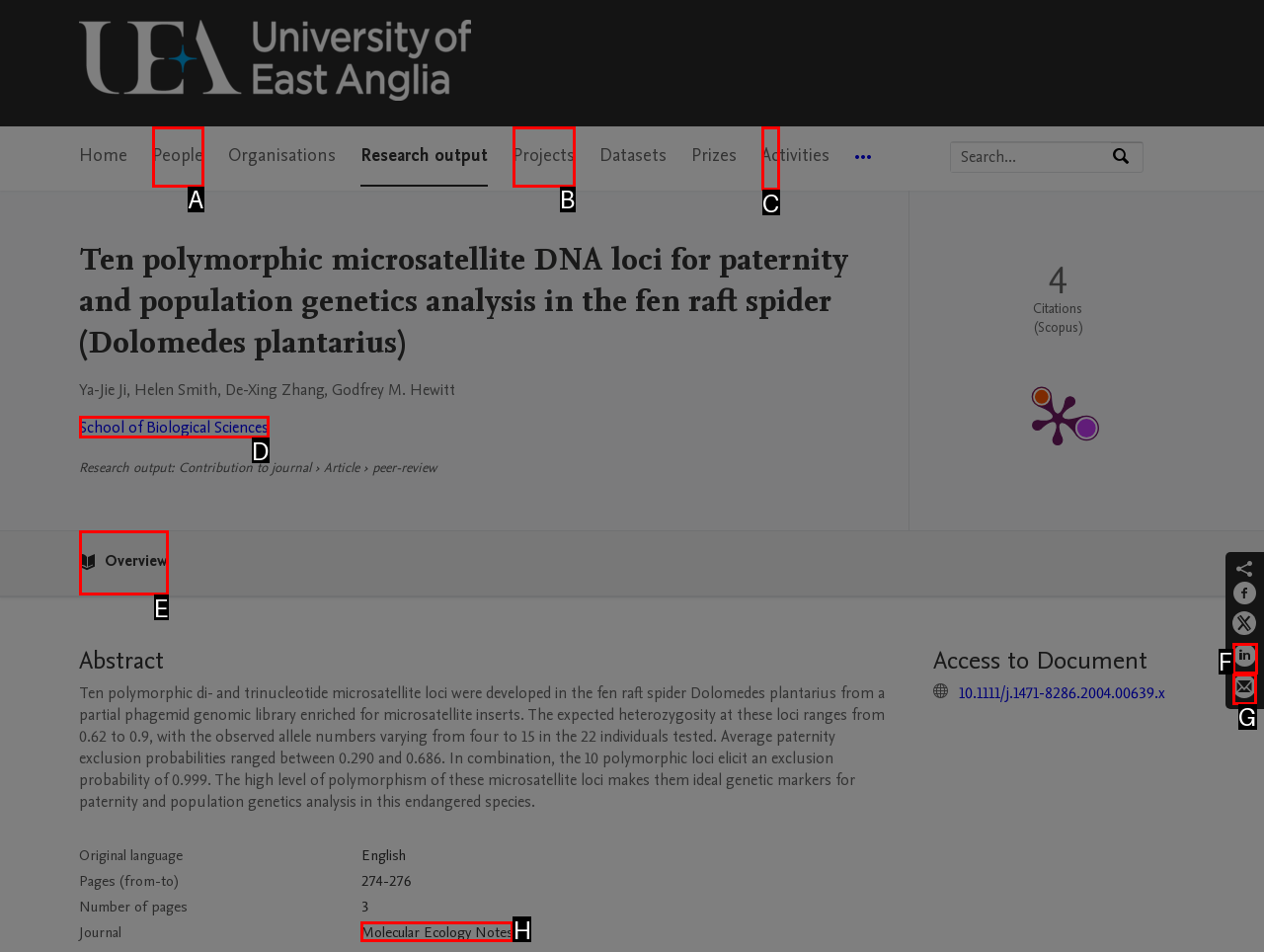Match the element description: aria-label="Share on LinkedIn" to the correct HTML element. Answer with the letter of the selected option.

F